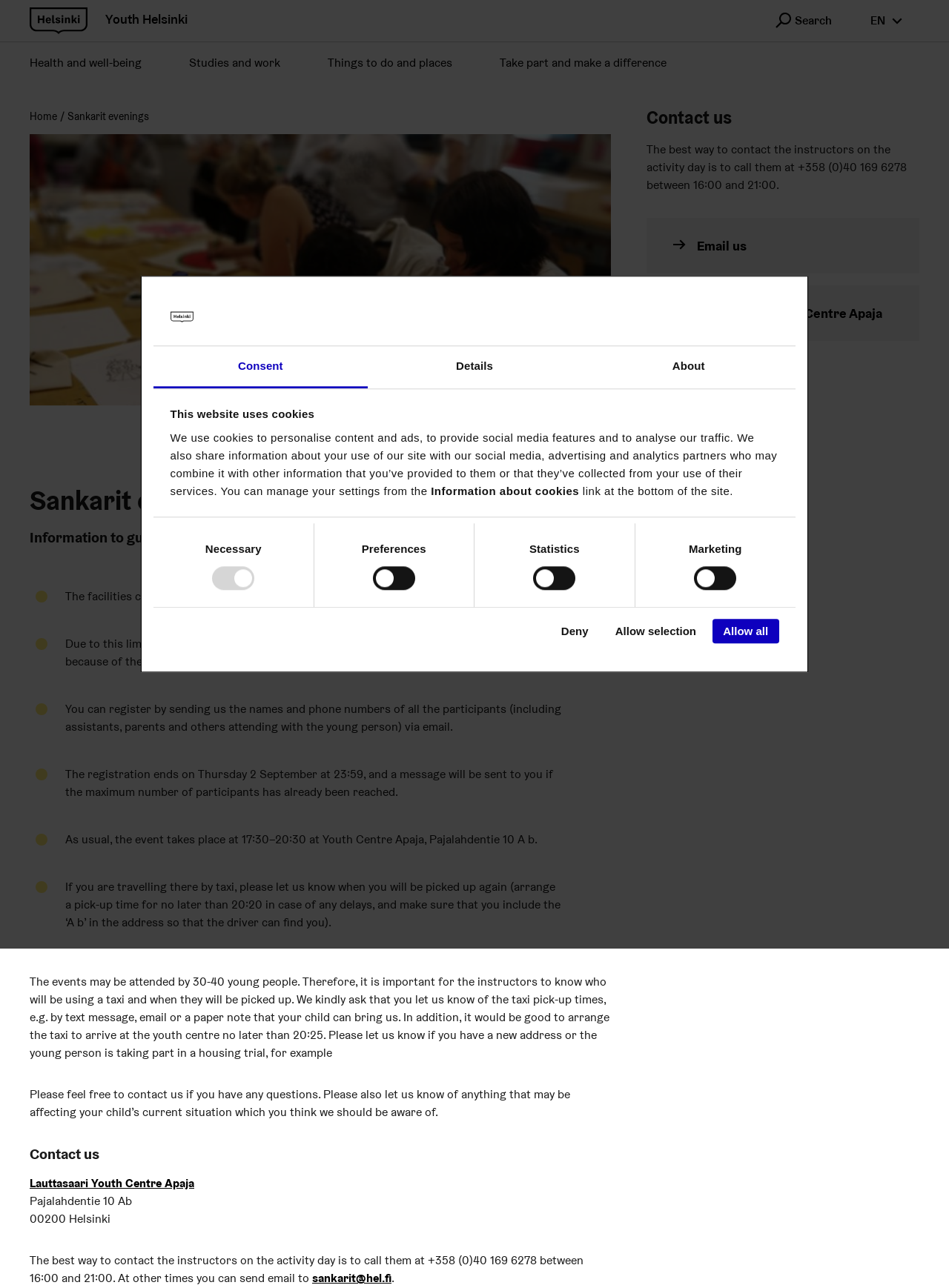Give a concise answer of one word or phrase to the question: 
What is the maximum number of participants allowed?

25